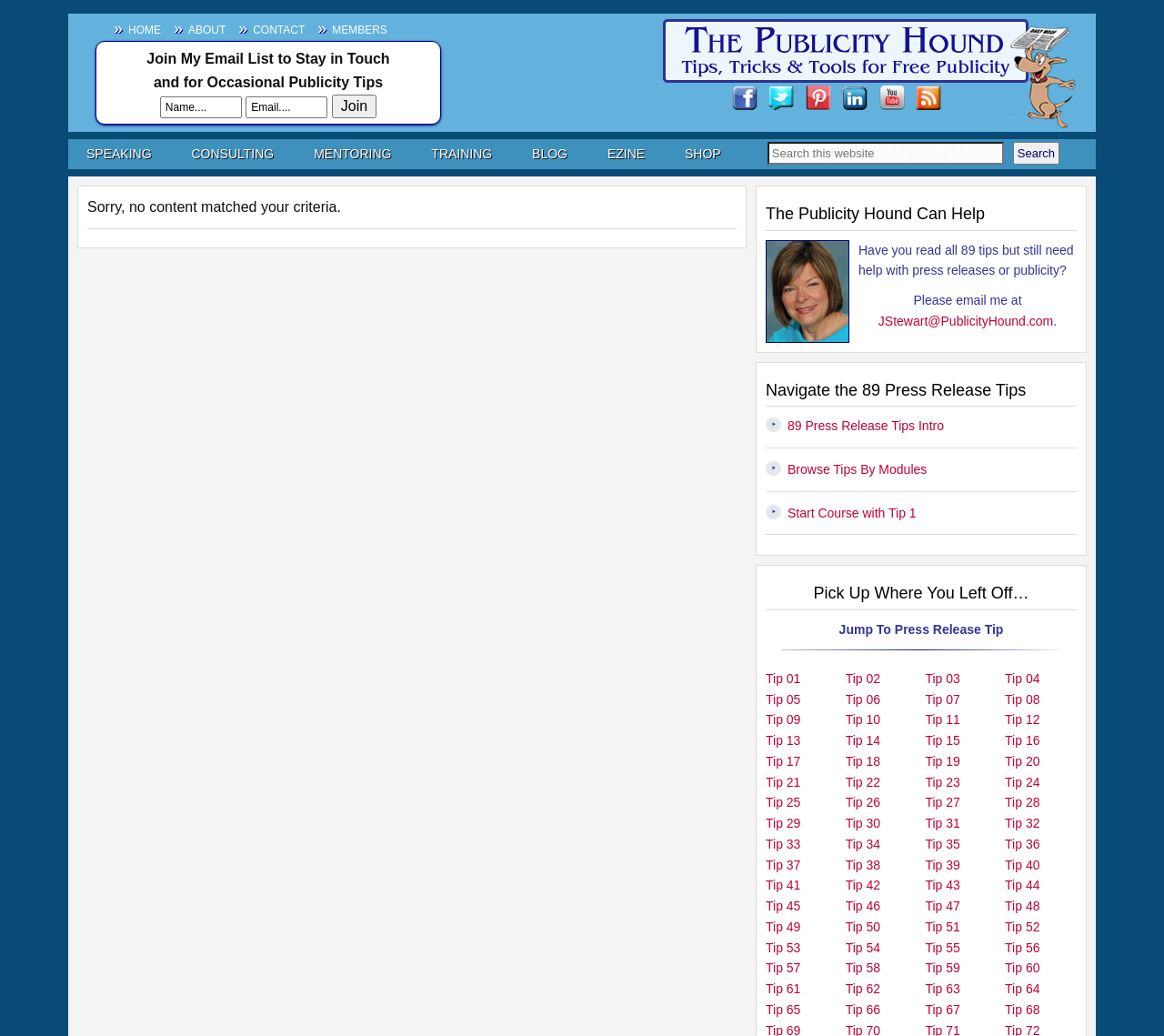Respond to the question below with a single word or phrase:
What is the text above the email subscription box?

Join My Email List to Stay in Touch